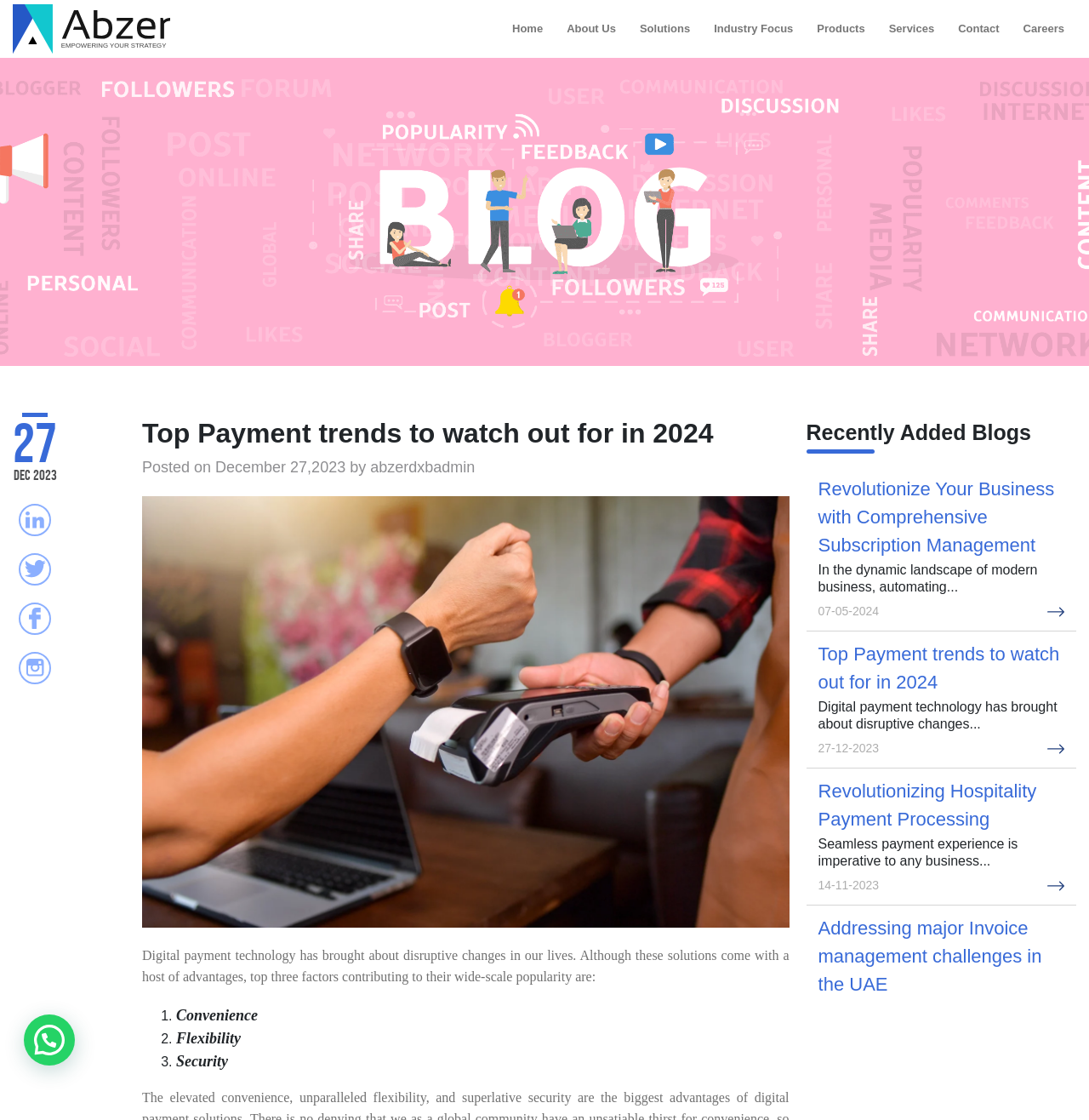Show me the bounding box coordinates of the clickable region to achieve the task as per the instruction: "View the 'Top Payment trends to watch out for in 2024' article".

[0.13, 0.372, 0.725, 0.402]